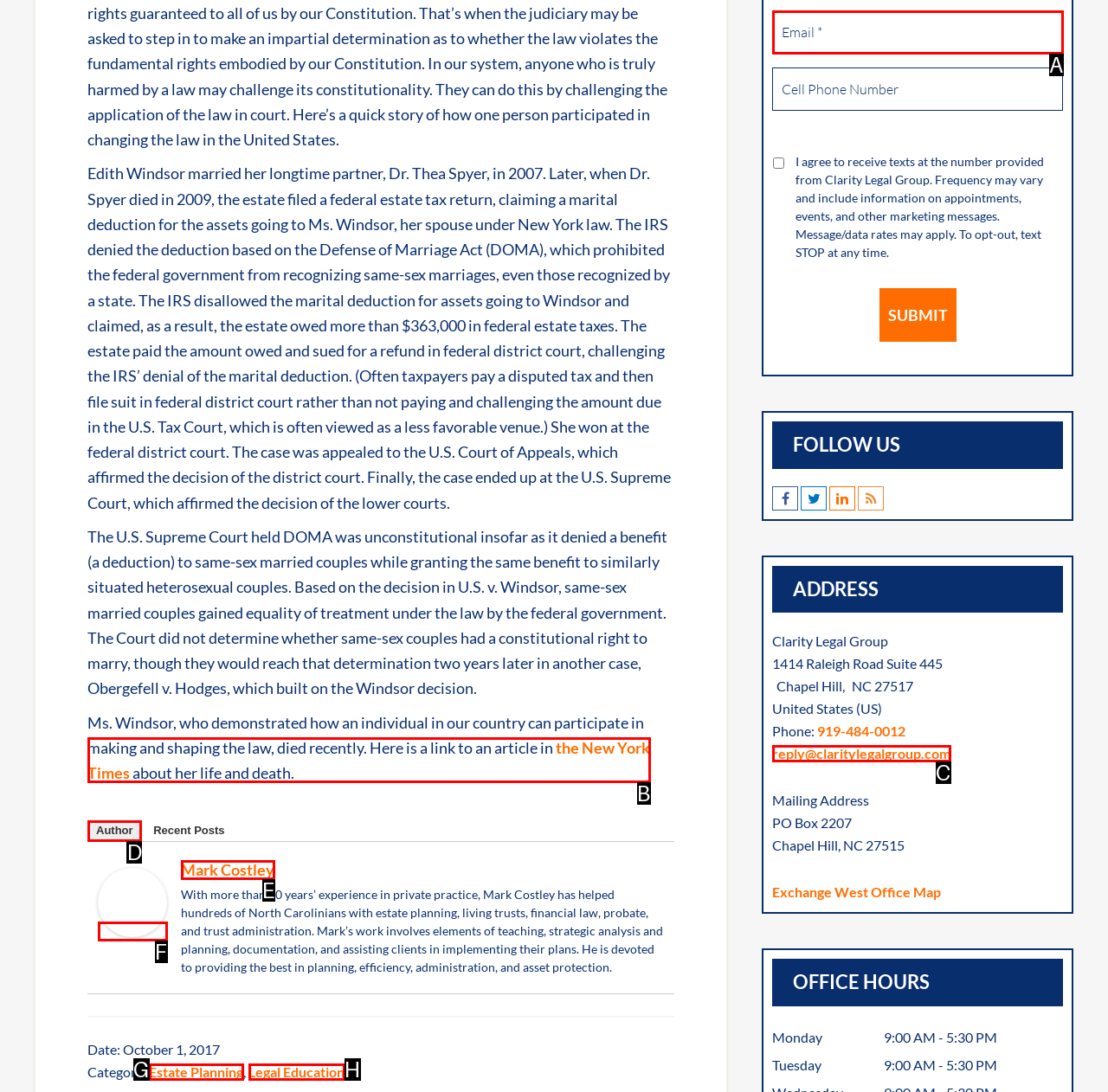Match the HTML element to the description: name="input_2" placeholder="Email *". Answer with the letter of the correct option from the provided choices.

A